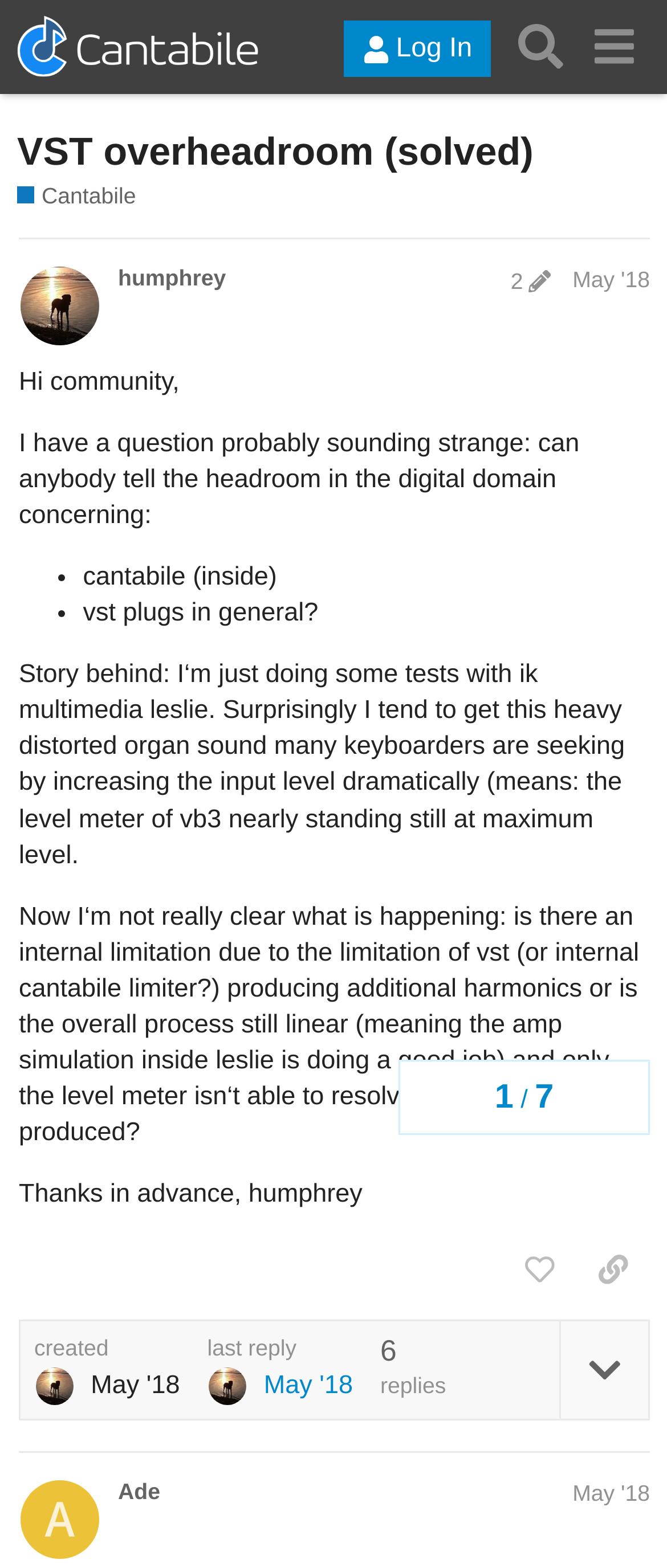Determine the bounding box coordinates for the area you should click to complete the following instruction: "Copy a link to this post".

[0.864, 0.789, 0.974, 0.831]